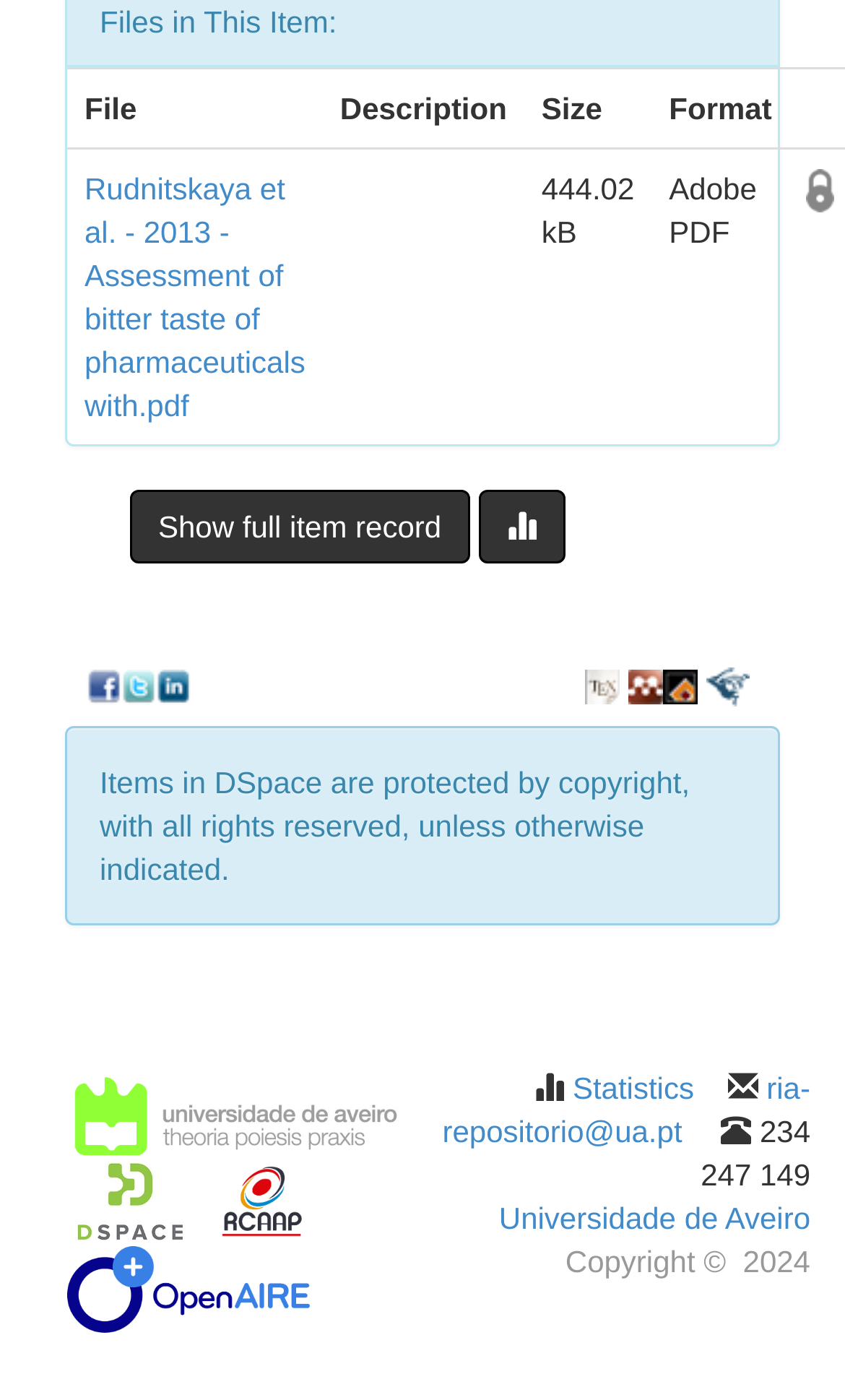Determine the bounding box coordinates of the clickable region to carry out the instruction: "Share on Facebook".

None